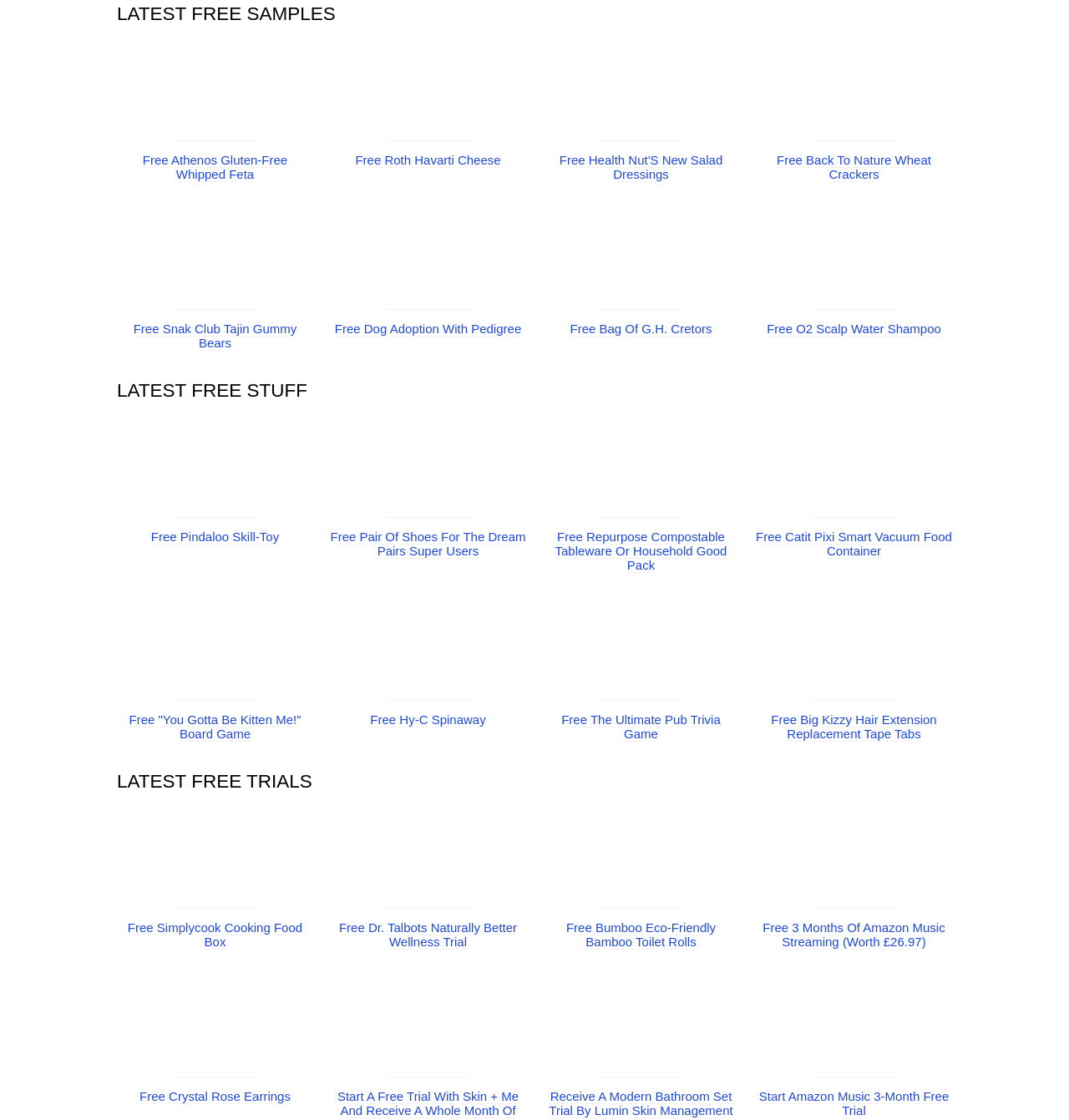Please identify the bounding box coordinates of the area that needs to be clicked to fulfill the following instruction: "Get free Back To Nature Wheat Crackers."

[0.76, 0.113, 0.838, 0.126]